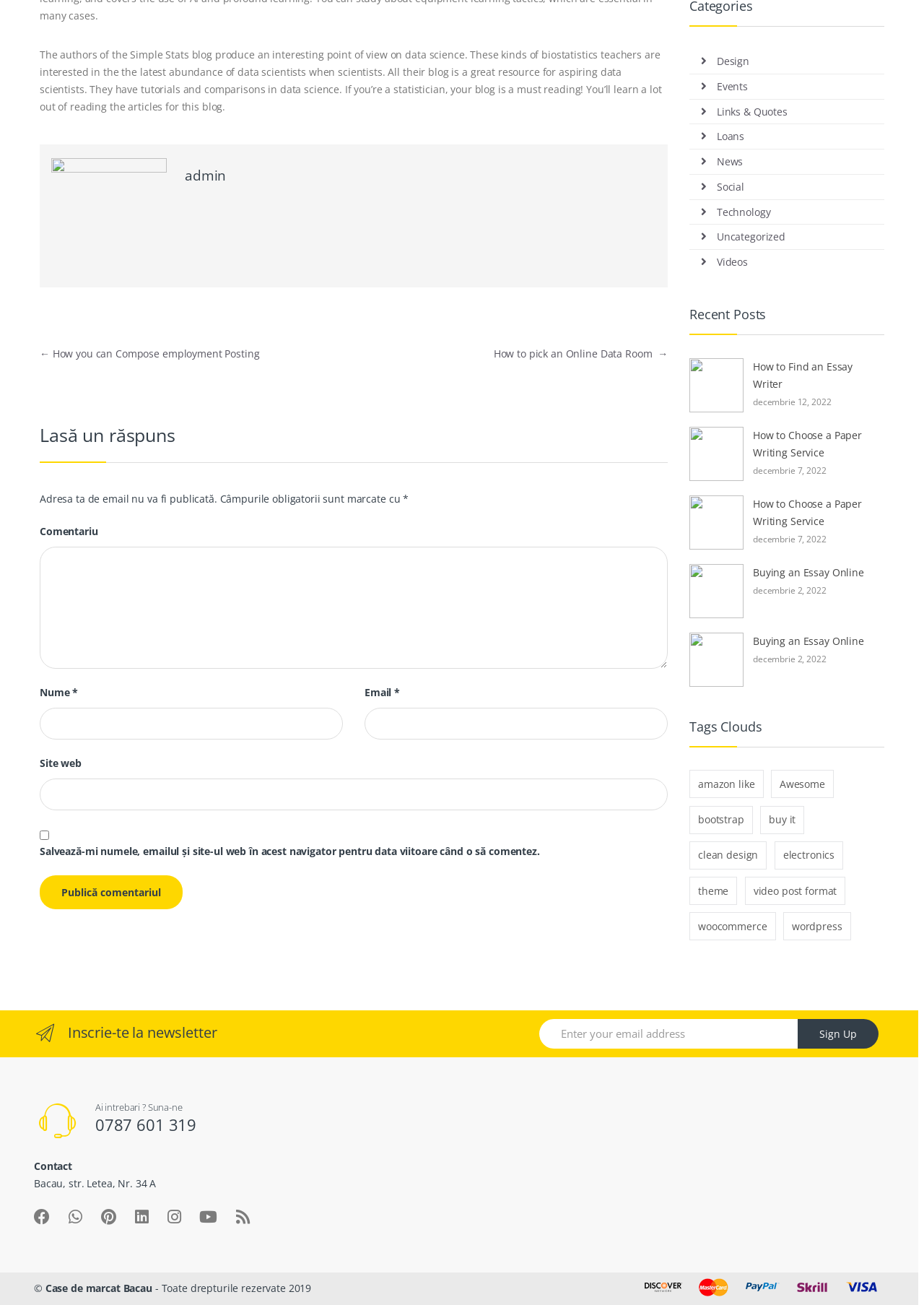Given the webpage screenshot, identify the bounding box of the UI element that matches this description: "News".

[0.776, 0.115, 0.804, 0.133]